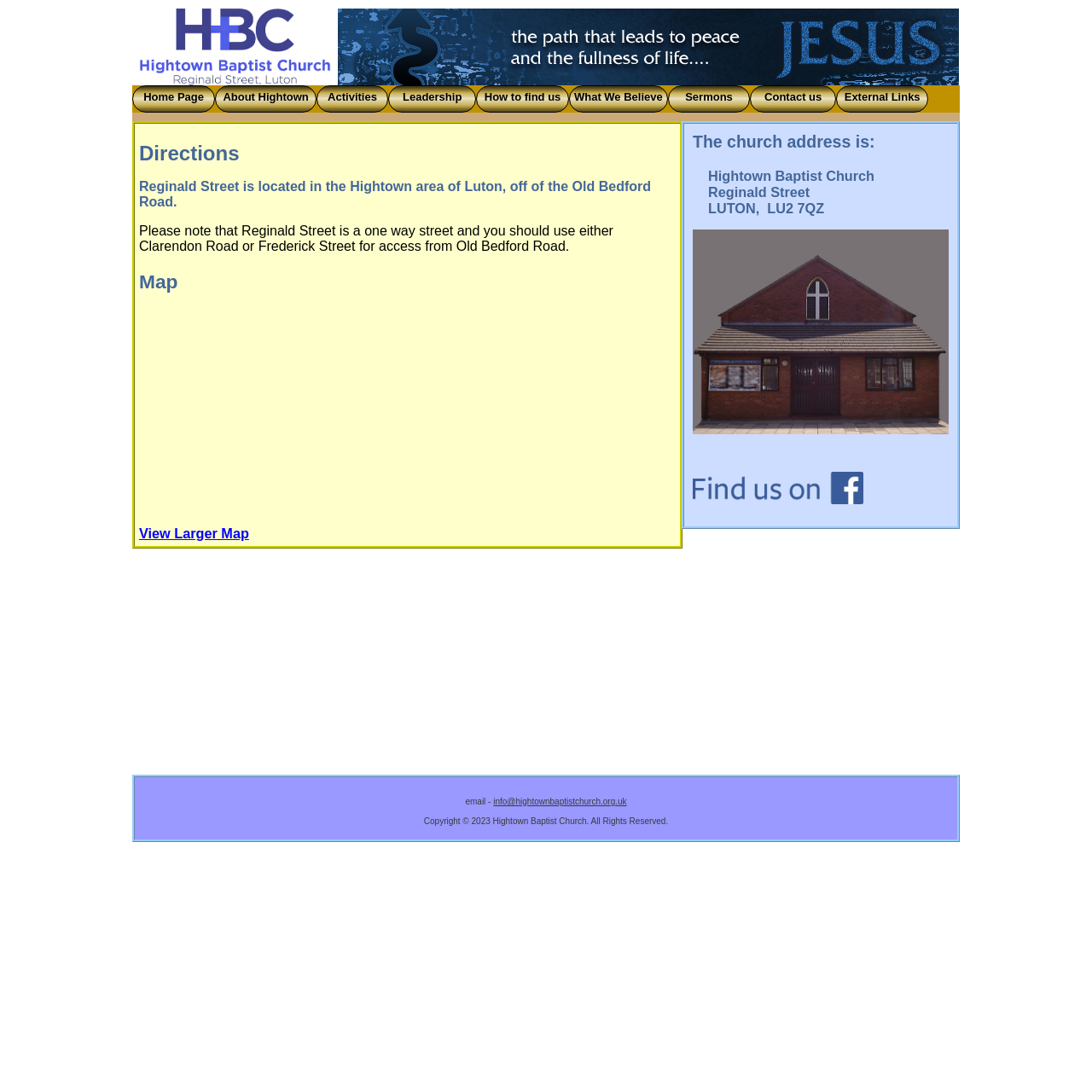Create a detailed summary of all the visual and textual information on the webpage.

The webpage is about Hightown Baptist Church, located at Reginald Street, Luton LU2 7QZ. At the top, there is a logo of HBC, accompanied by a navigation menu with links to various pages, including Home Page, About Hightown, Activities, Leadership, How to find us, What We Believe, Sermons, Contact us, and External Links.

Below the navigation menu, there is a section titled "Directions" that provides information on how to find the church. The text explains that Reginald Street is a one-way street and provides alternative access routes. This section also includes a map, which is displayed in an iframe, and a link to view a larger map.

To the right of the map, the church's address is displayed, including the street name, city, and postal code. Below the address, there is an image of the church. Further down, there is a link to follow the church on Facebook, accompanied by a Facebook icon.

At the bottom of the page, there is a section with the church's email address and a copyright notice stating that the content is owned by Hightown Baptist Church.